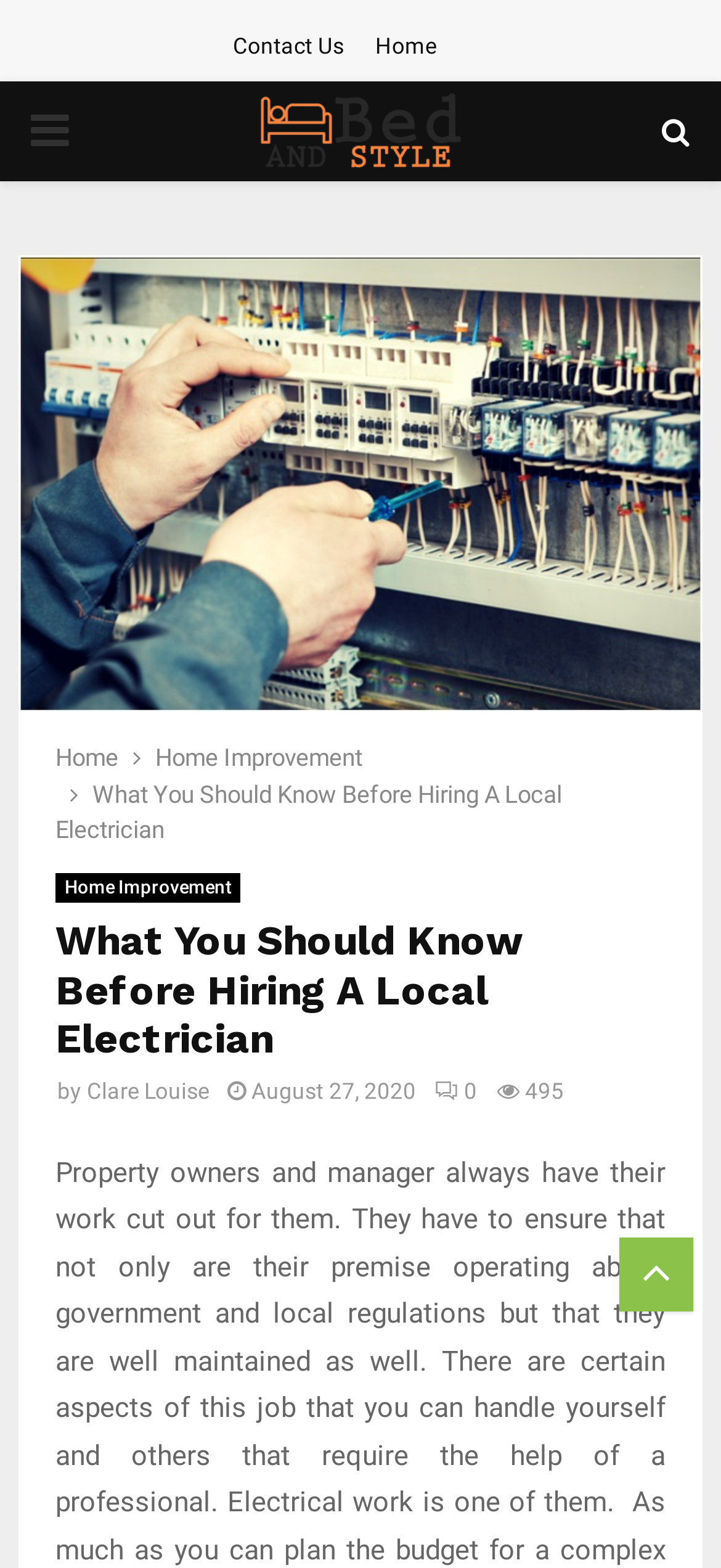Please find the bounding box coordinates of the section that needs to be clicked to achieve this instruction: "open primary menu".

[0.0, 0.052, 0.138, 0.116]